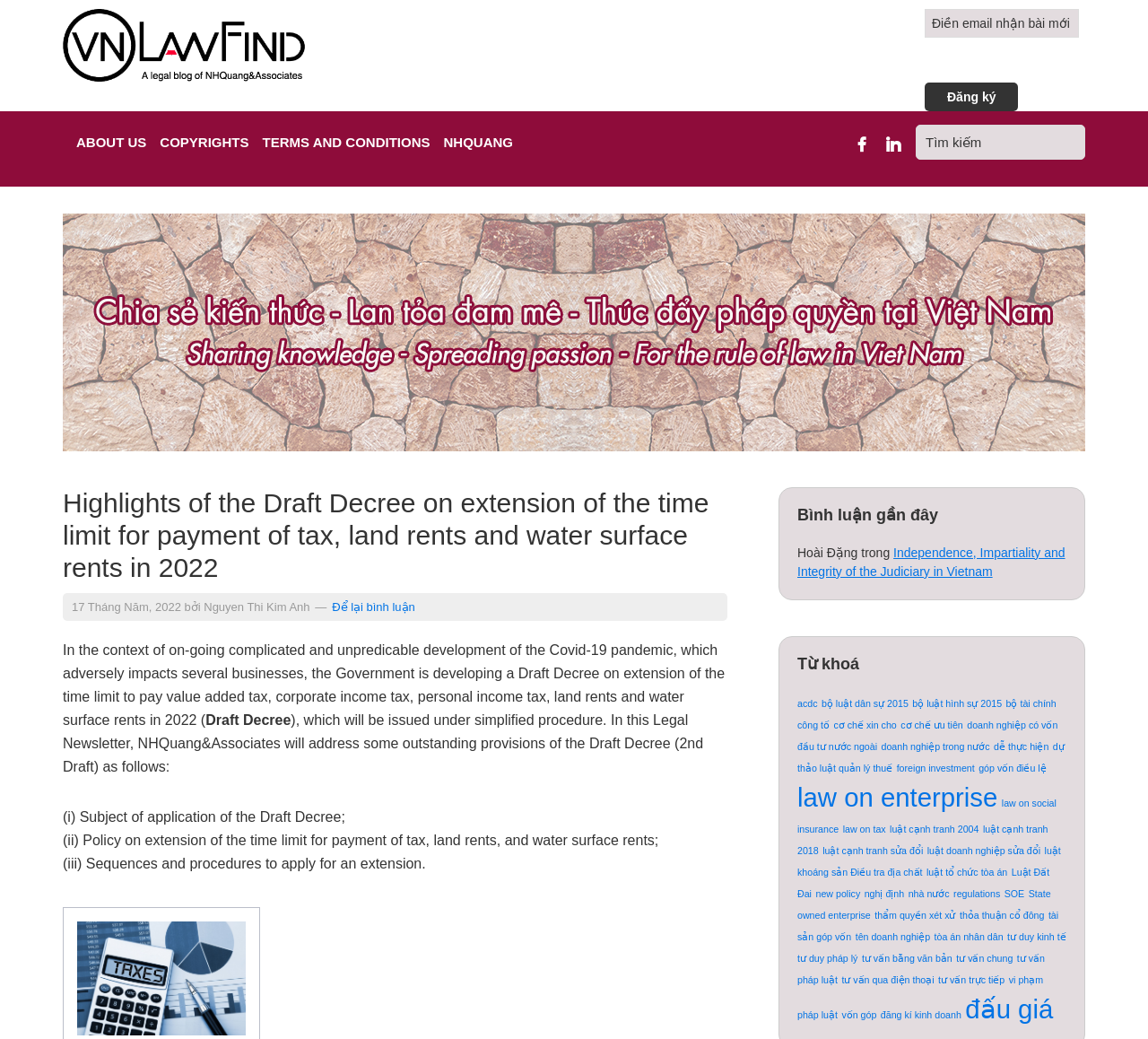What is the main topic of the article?
Look at the image and respond with a one-word or short-phrase answer.

Draft Decree on extension of the time limit for payment of tax